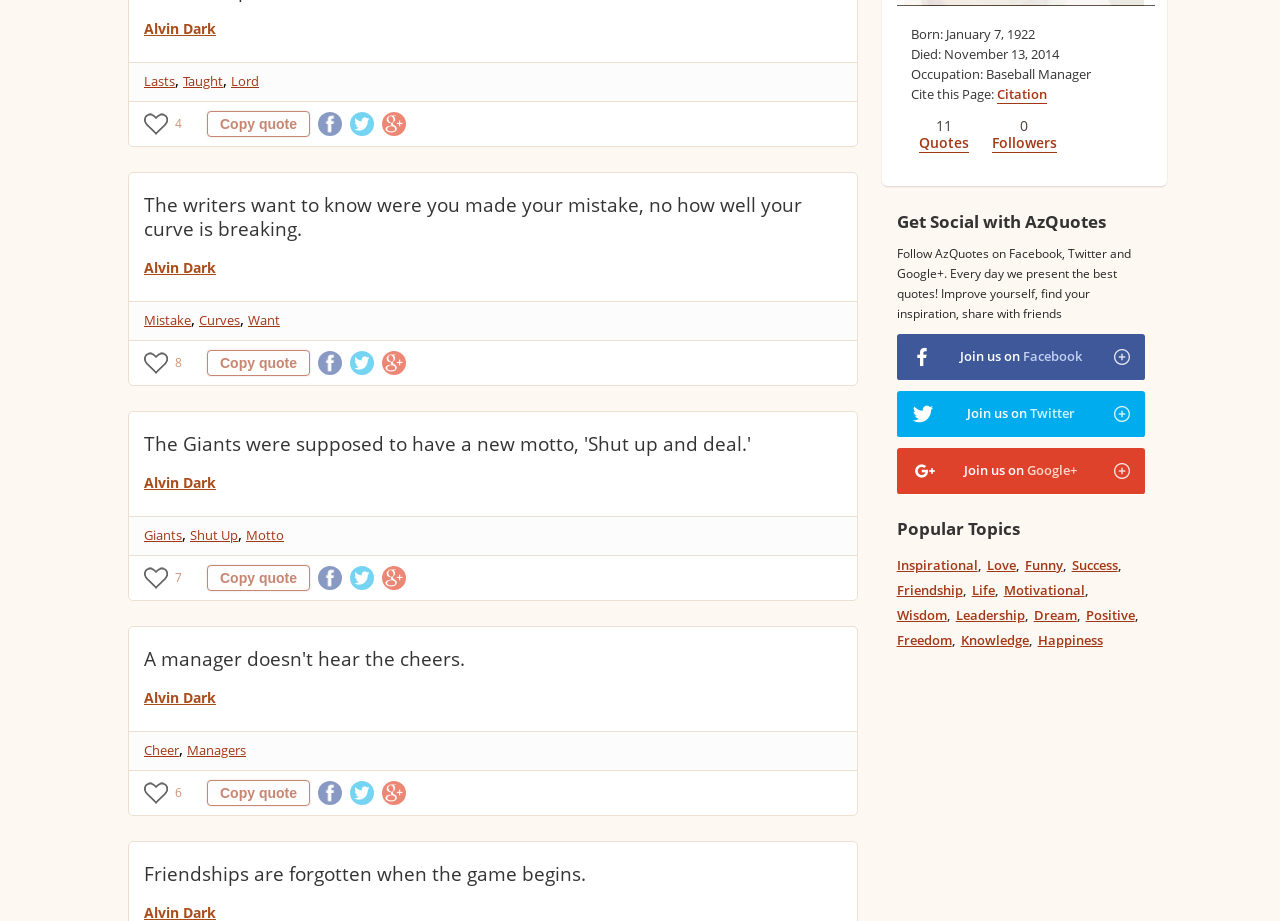Locate the bounding box coordinates of the region to be clicked to comply with the following instruction: "Follow us on Facebook". The coordinates must be four float numbers between 0 and 1, in the form [left, top, right, bottom].

None